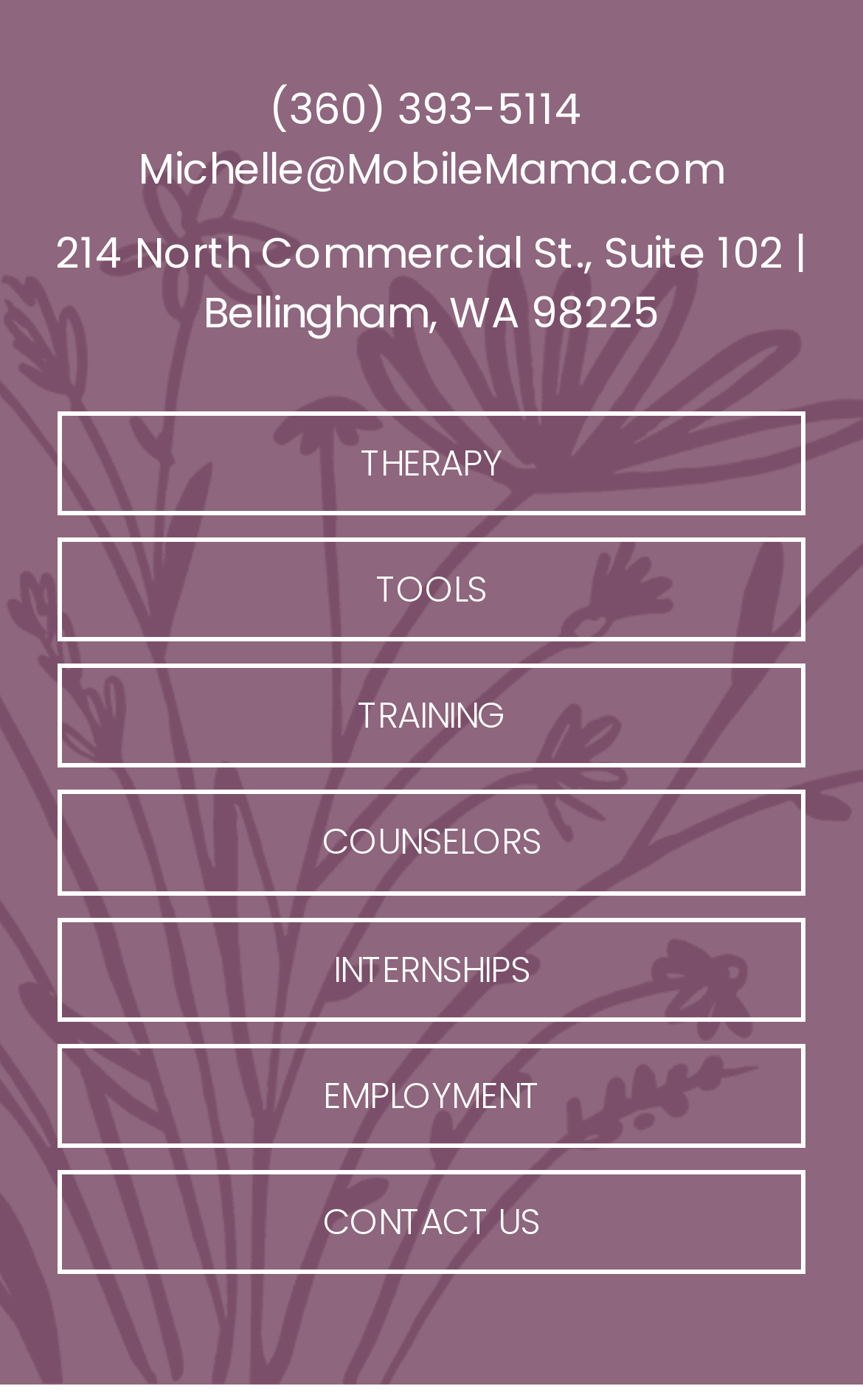What is the last link in the FOOTER MENU?
Can you give a detailed and elaborate answer to the question?

I found the last link by looking at the navigation element with the text 'FOOTER MENU' and finding the last link element inside it, which is 'CONTACT US'.